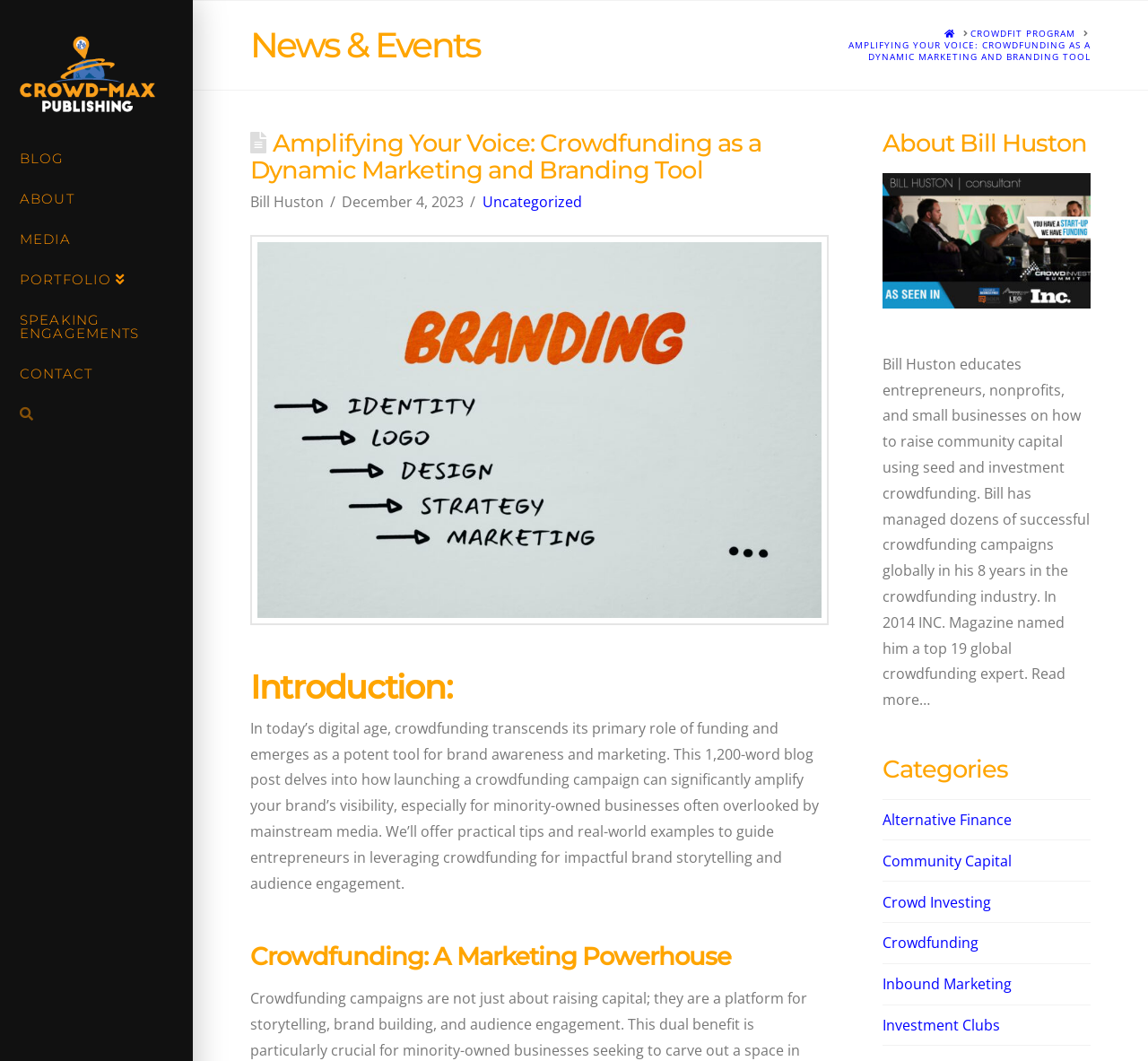Locate the bounding box coordinates of the area that needs to be clicked to fulfill the following instruction: "Read more about Bill Huston". The coordinates should be in the format of four float numbers between 0 and 1, namely [left, top, right, bottom].

[0.769, 0.334, 0.949, 0.669]